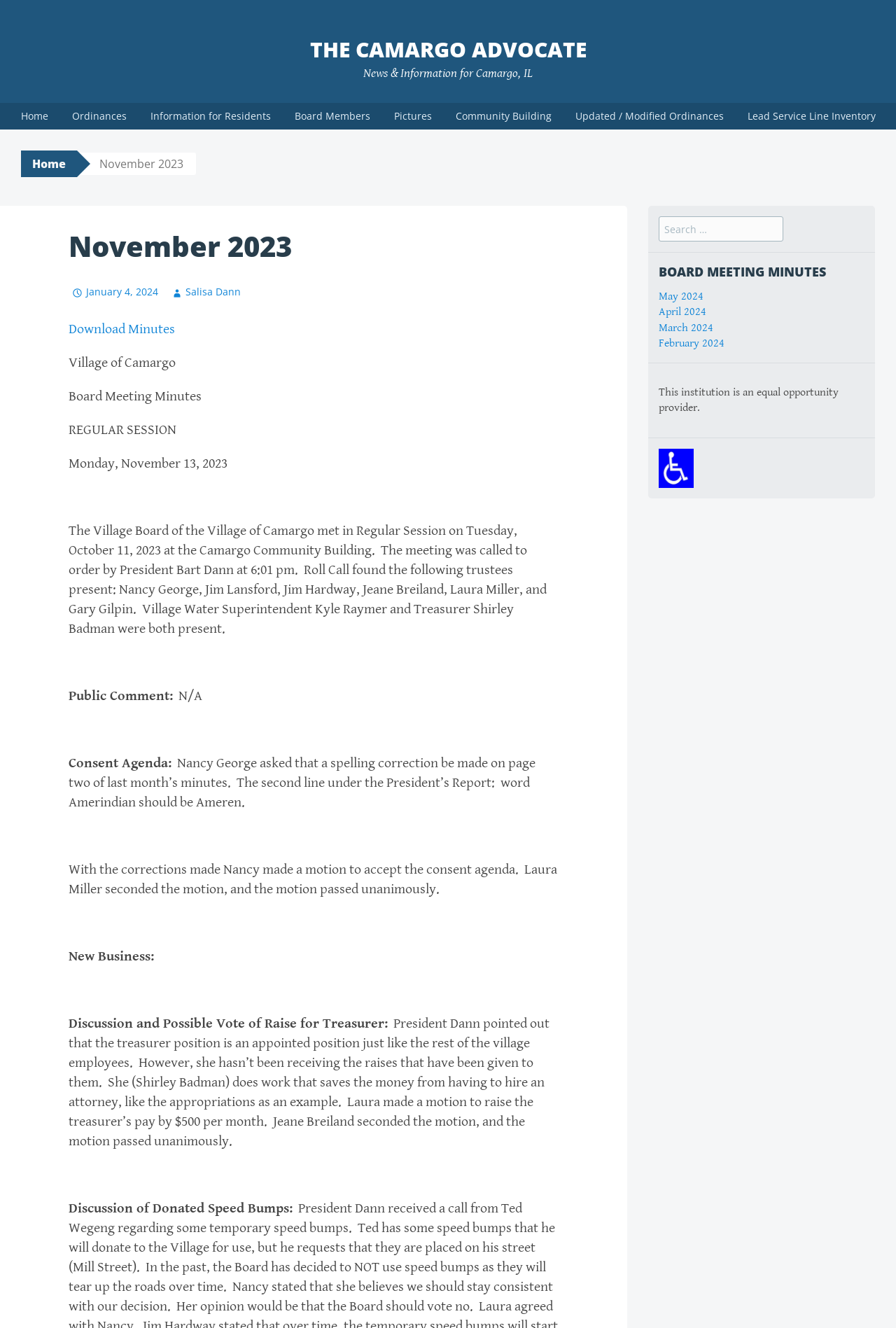Ascertain the bounding box coordinates for the UI element detailed here: "Pictures". The coordinates should be provided as [left, top, right, bottom] with each value being a float between 0 and 1.

[0.428, 0.078, 0.493, 0.097]